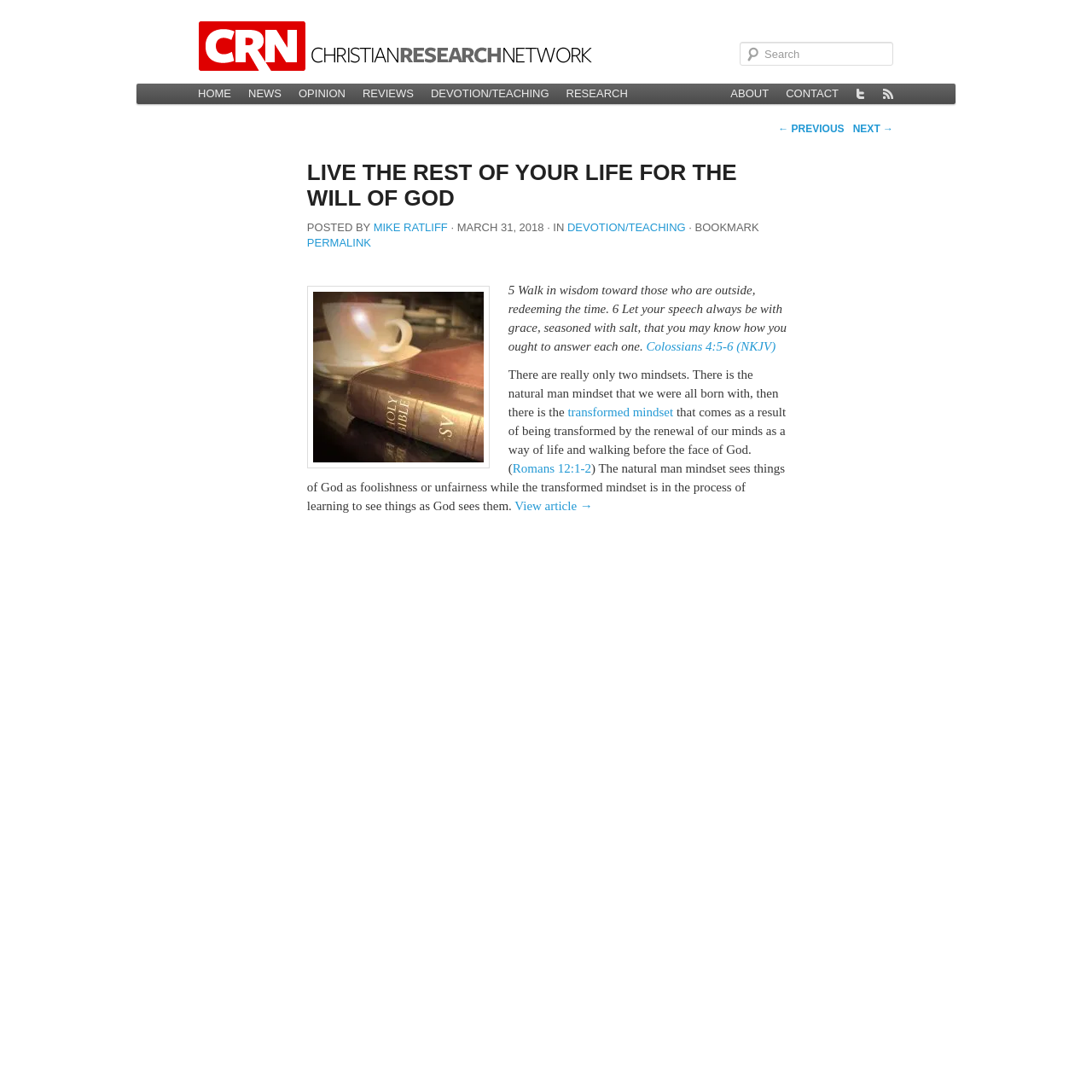Please locate and retrieve the main header text of the webpage.

LIVE THE REST OF YOUR LIFE FOR THE WILL OF GOD